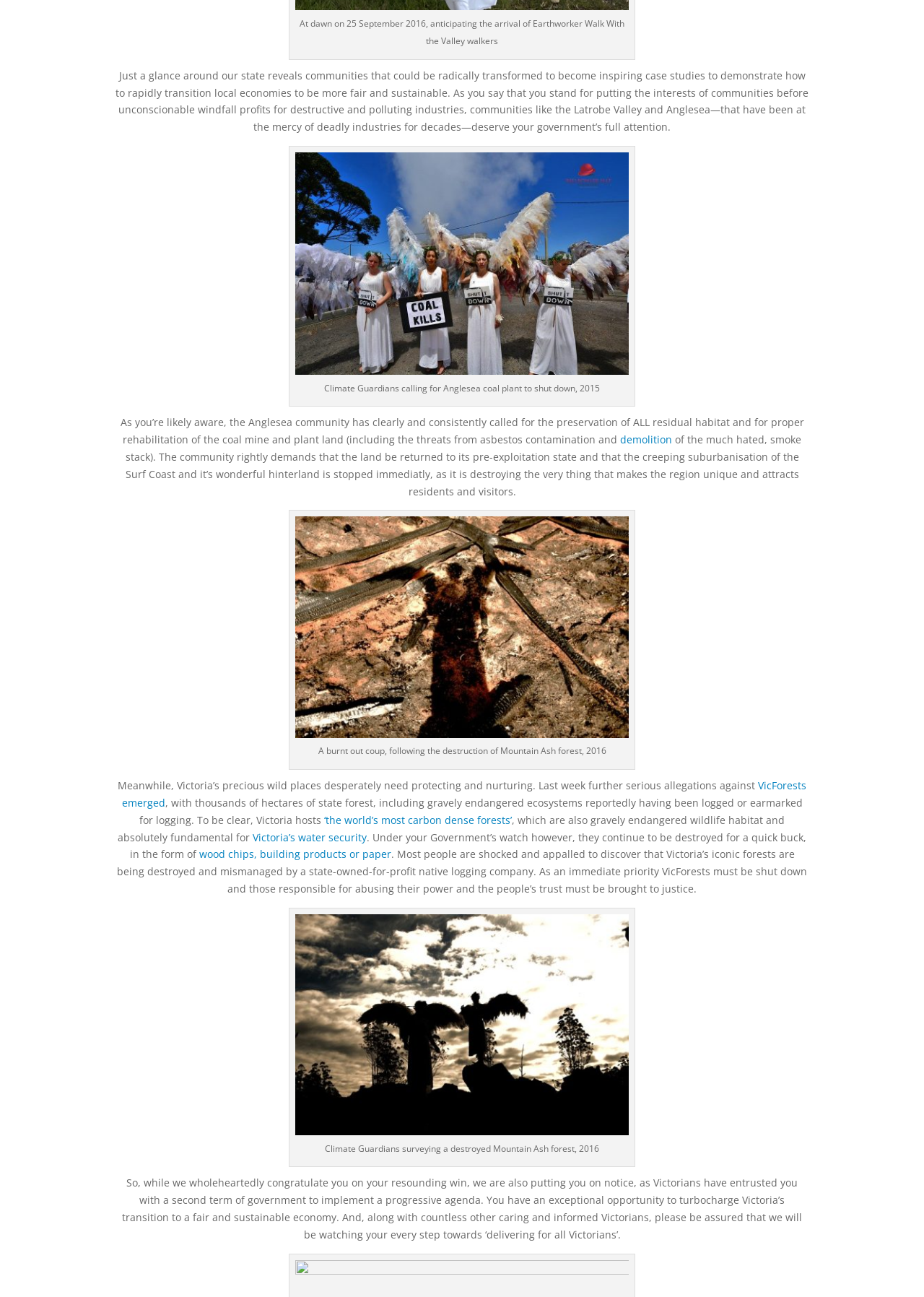What is the main topic of this webpage?
Using the image, provide a detailed and thorough answer to the question.

Based on the content of the webpage, it appears to be discussing environmental issues, specifically the destruction of forests and the need for sustainable practices. The text mentions the Anglesea coal plant, logging, and the importance of preserving natural habitats.